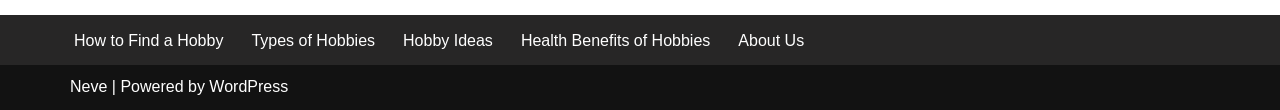How many links are in the footer menu? Analyze the screenshot and reply with just one word or a short phrase.

5